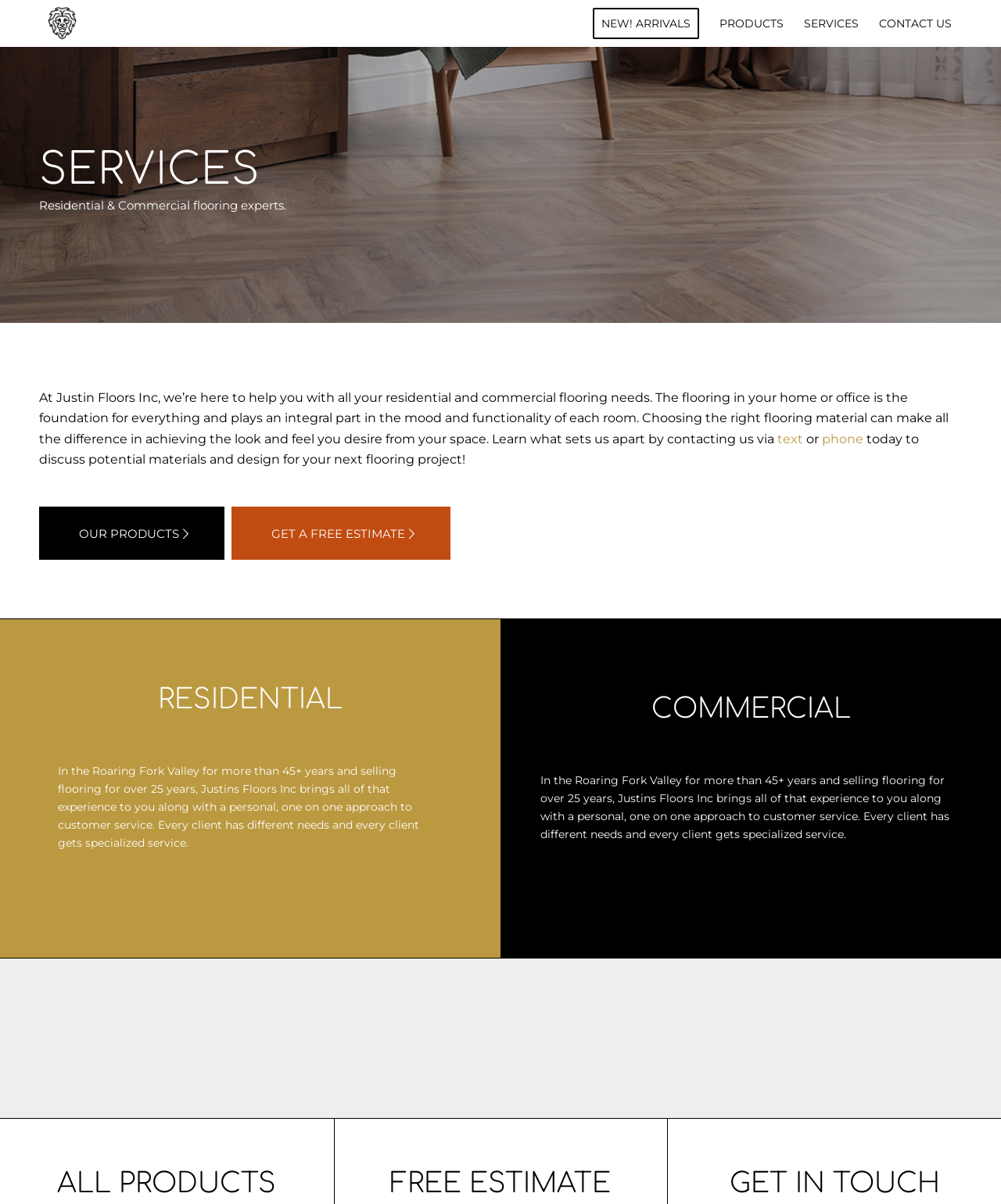Identify the bounding box coordinates for the element you need to click to achieve the following task: "Click on the 'CONTACT US' link". Provide the bounding box coordinates as four float numbers between 0 and 1, in the form [left, top, right, bottom].

[0.868, 0.0, 0.961, 0.039]